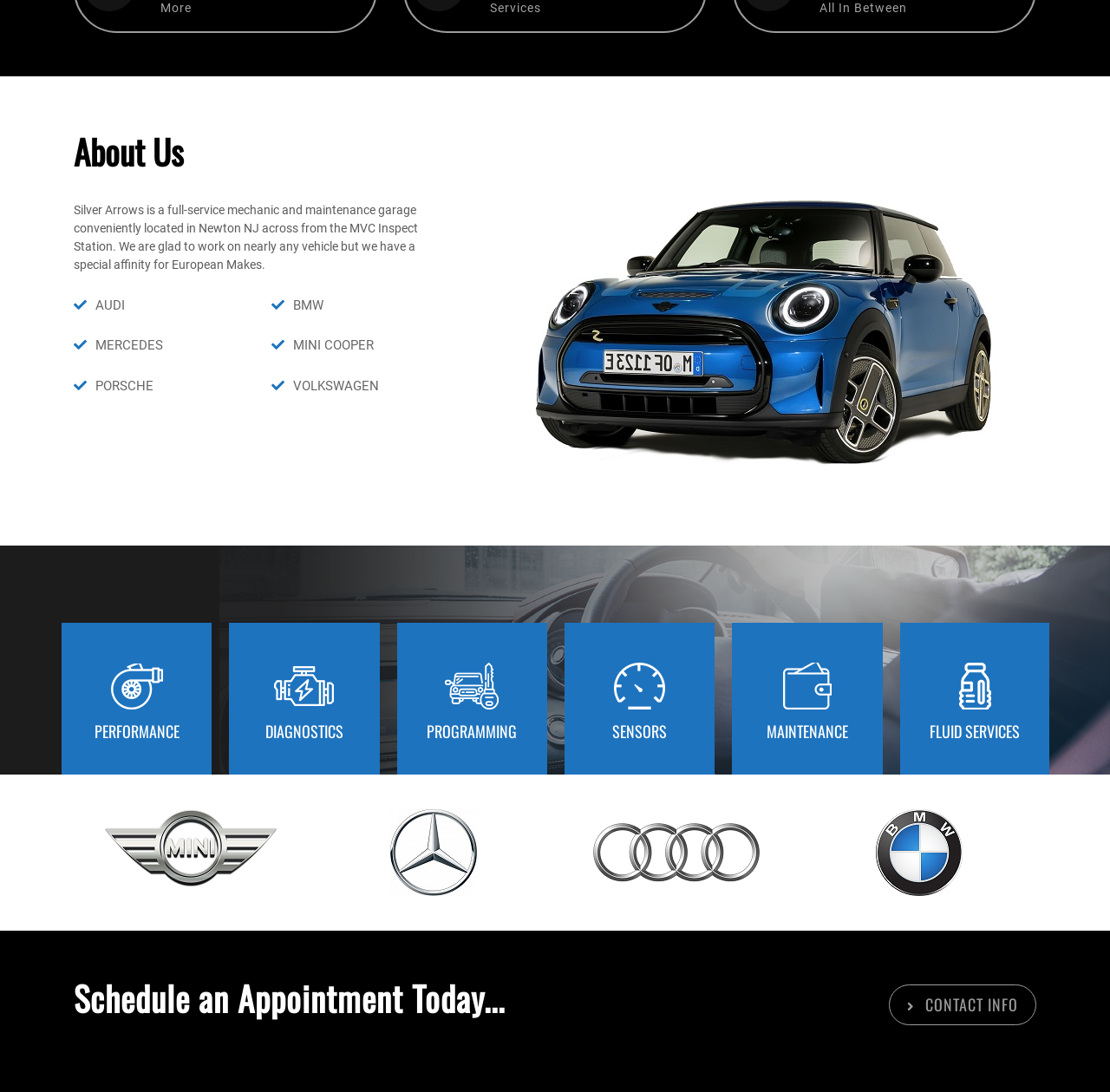Give a one-word or short phrase answer to this question: 
What services are offered by the garage?

Several